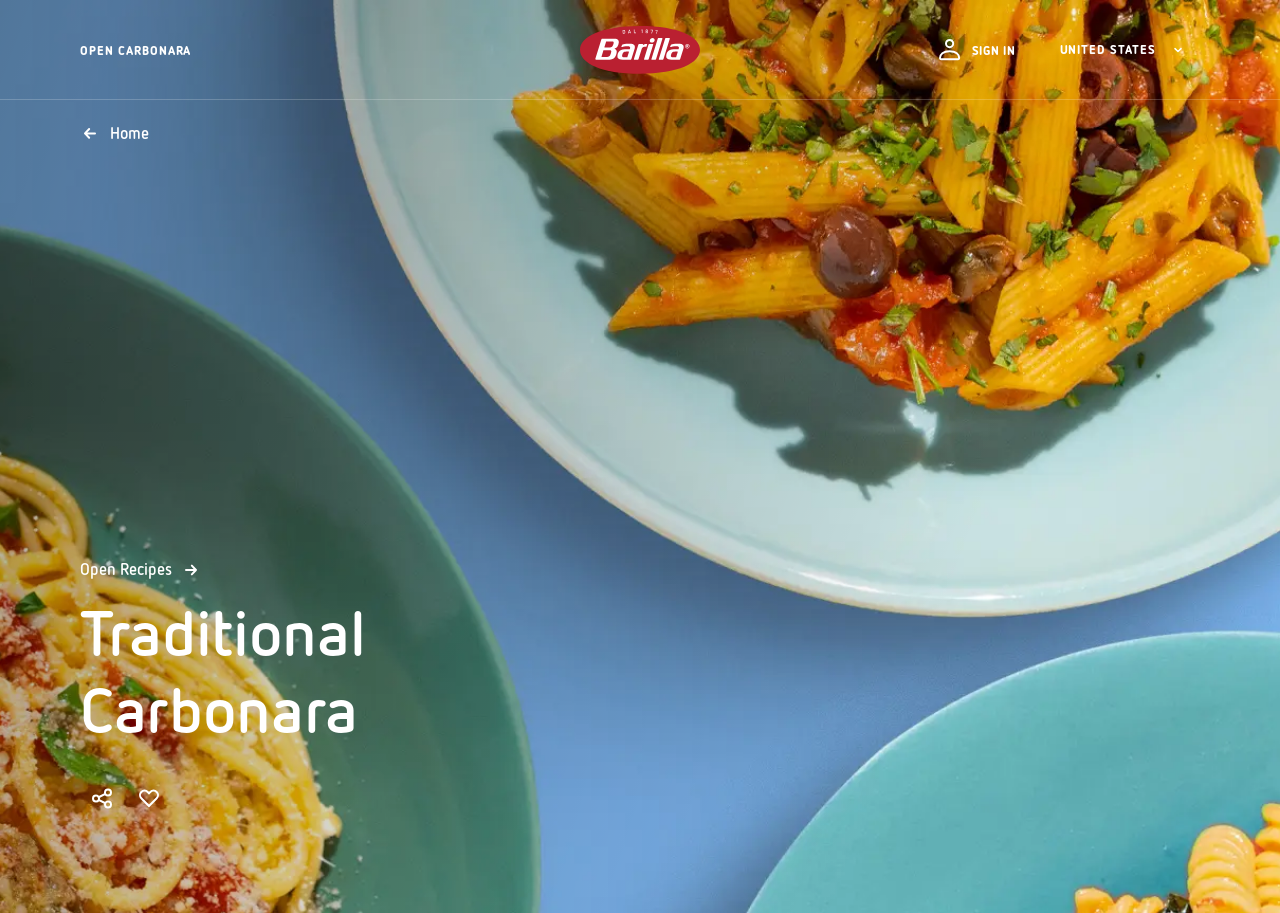What is the purpose of the 'Site Select' combobox?
We need a detailed and exhaustive answer to the question. Please elaborate.

The 'Site Select' combobox is a dropdown menu that allows users to select a site, as indicated by its description and the fact that it has a popup menu. This suggests that the website has multiple sites or regions that users can choose from.